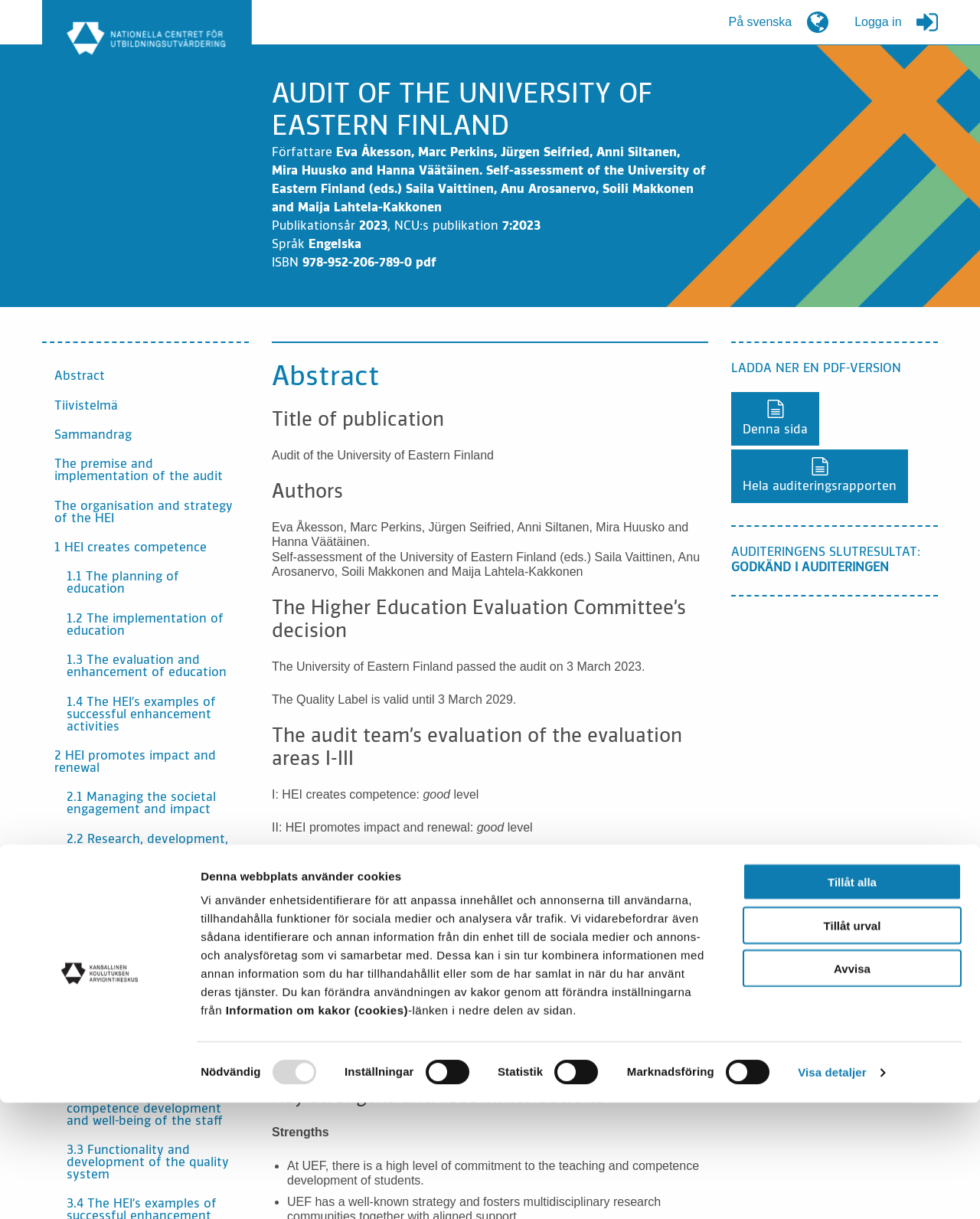Could you indicate the bounding box coordinates of the region to click in order to complete this instruction: "Click the 'Tillåt alla' button".

[0.758, 0.608, 0.981, 0.638]